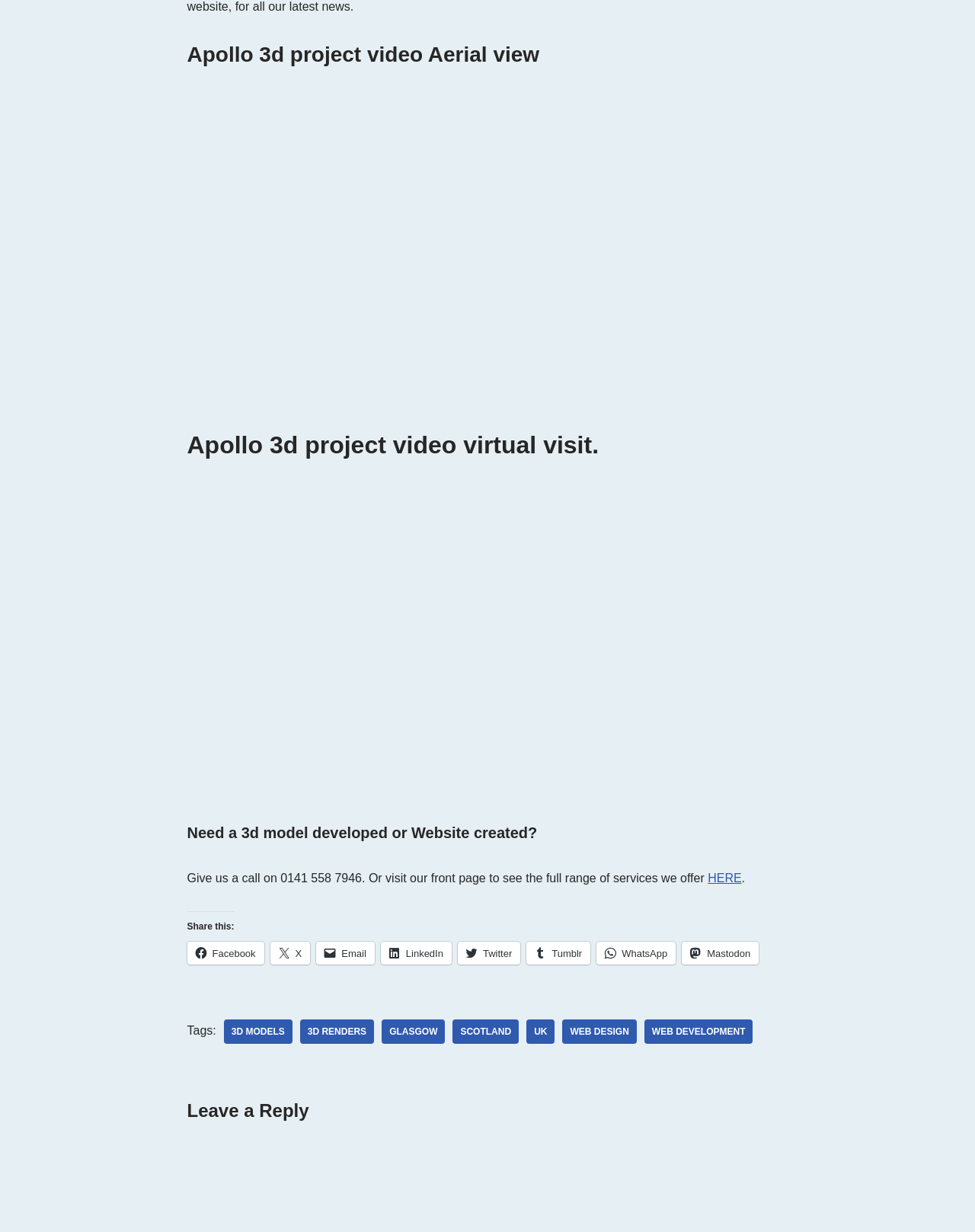Please determine the bounding box coordinates for the element with the description: "web design".

[0.577, 0.827, 0.653, 0.847]